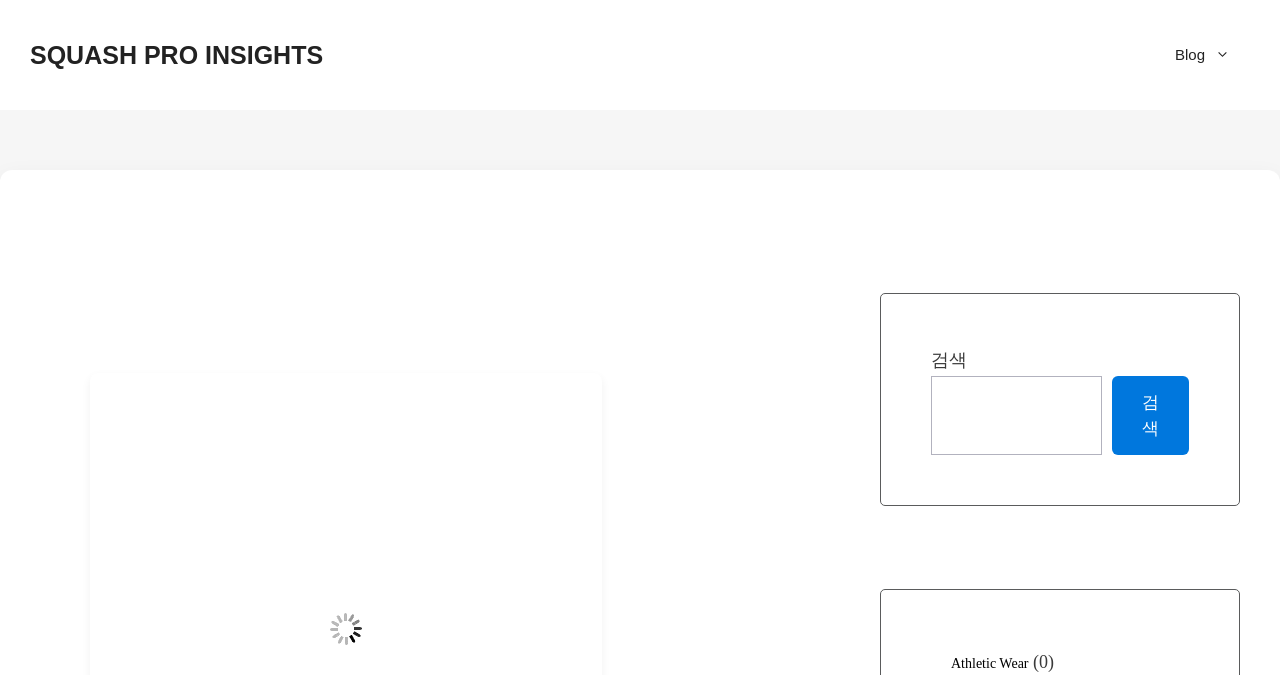What is the position of the search box on the page?
Please give a well-detailed answer to the question.

I found the search box element on the page and analyzed its bounding box coordinates. The y1 and y2 coordinates are relatively high, which suggests that the search box is located at the bottom of the page. The x1 and x2 coordinates are relatively high as well, which suggests that the search box is located on the right side of the page.